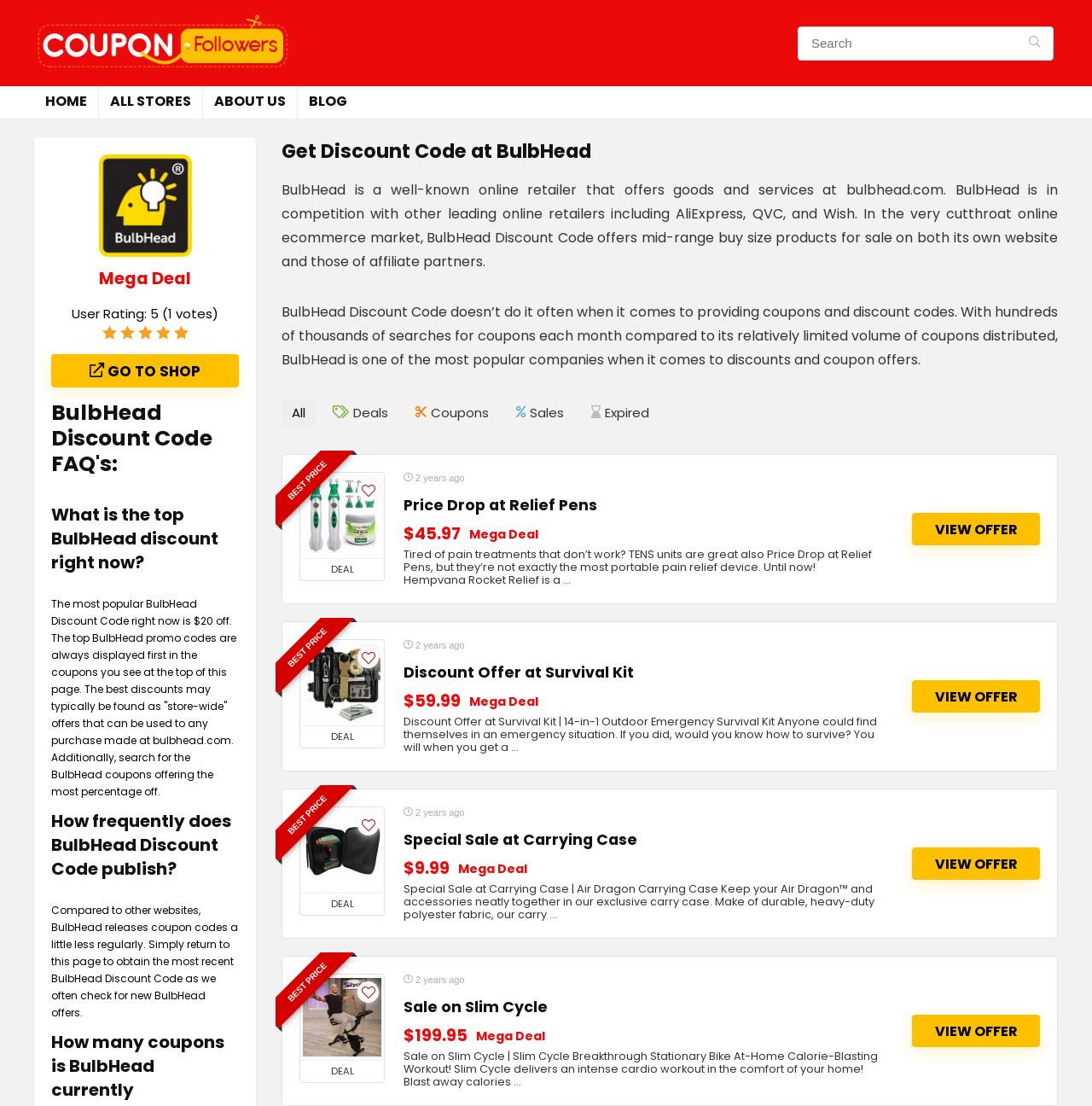Please specify the bounding box coordinates of the clickable section necessary to execute the following command: "Go to the home page".

[0.031, 0.078, 0.09, 0.107]